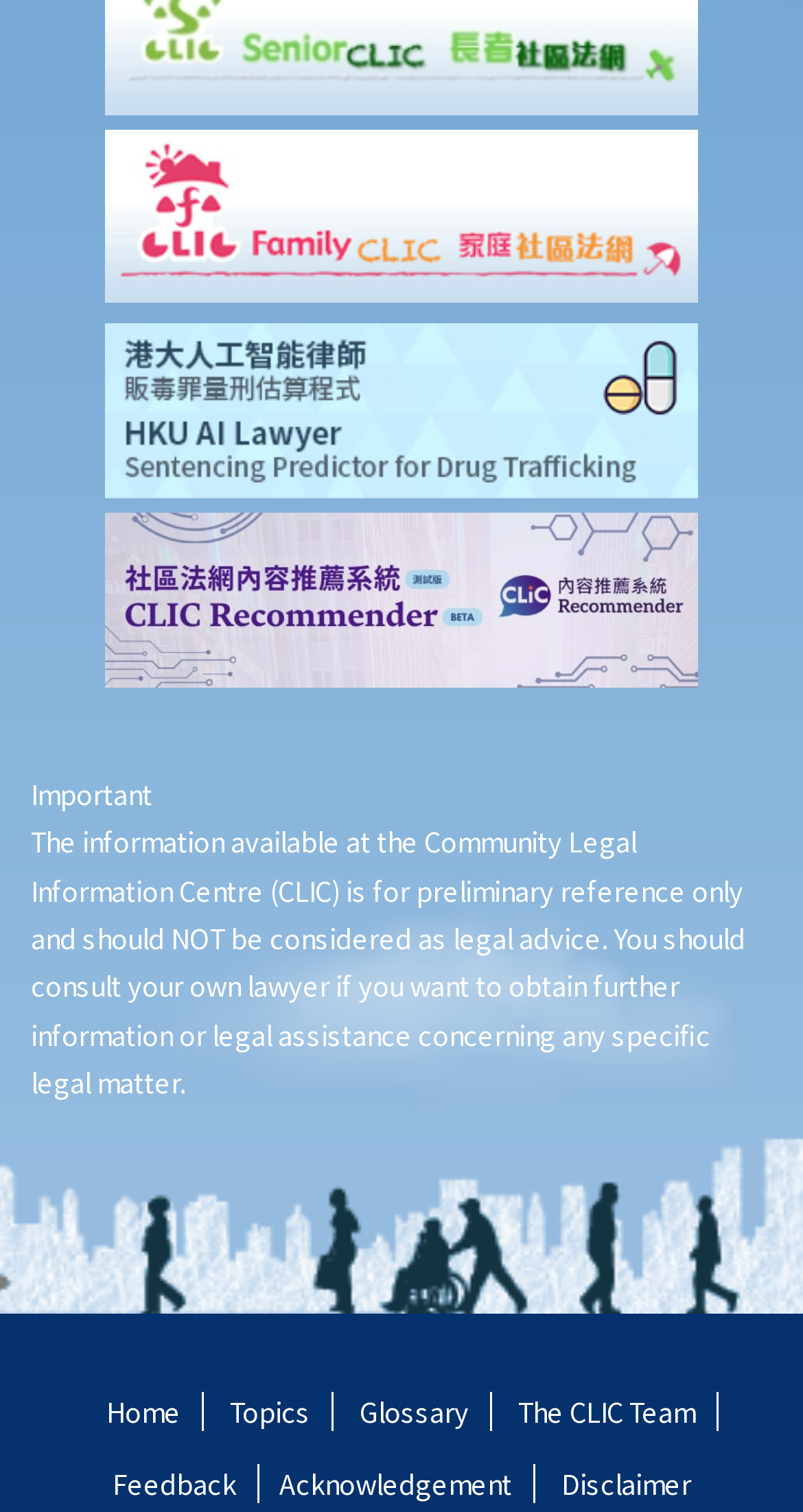Based on what you see in the screenshot, provide a thorough answer to this question: What is the purpose of the Community Legal Information Centre?

The purpose of the Community Legal Information Centre (CLIC) is to provide legal information to users, as stated in the disclaimer section of the webpage. The centre provides preliminary reference information, but it is not considered as legal advice, and users should consult their own lawyers for specific legal matters.